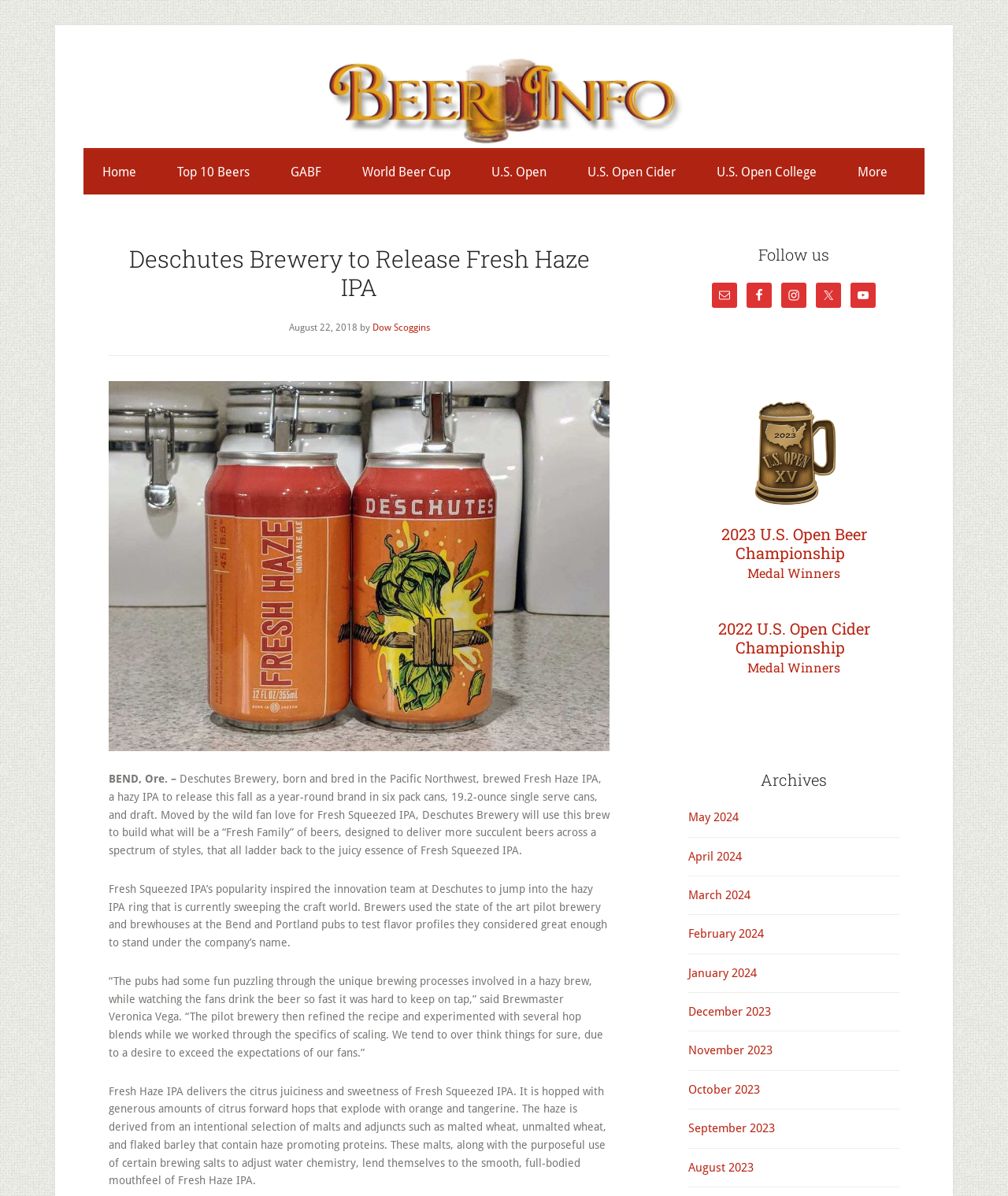Please provide a comprehensive response to the question based on the details in the image: What is the name of the brewery releasing Fresh Haze IPA?

The webpage mentions 'Deschutes Brewery, born and bred in the Pacific Northwest, brewed Fresh Haze IPA...' which indicates that Deschutes Brewery is the one releasing Fresh Haze IPA.